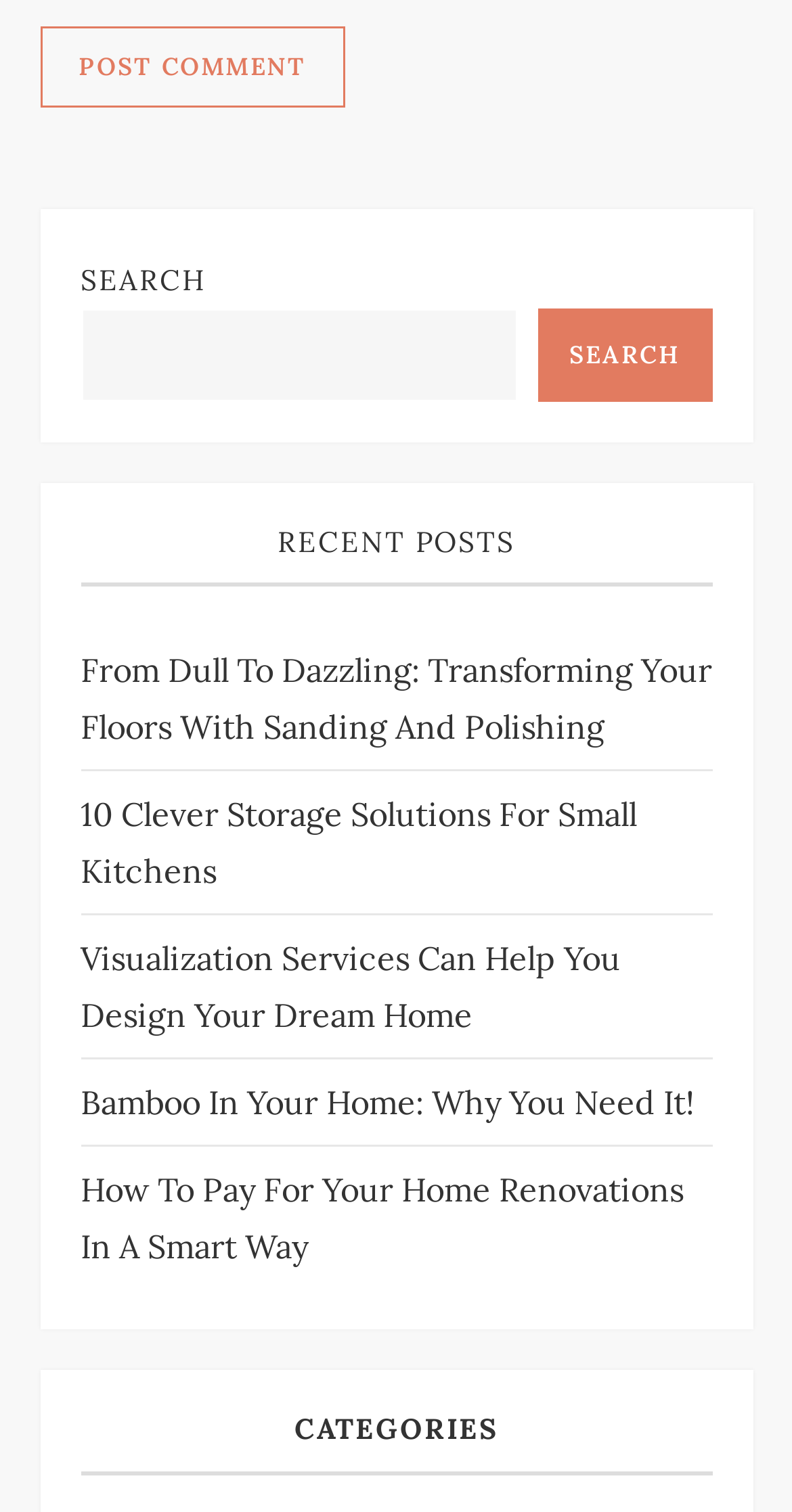Determine the bounding box for the UI element as described: "Search". The coordinates should be represented as four float numbers between 0 and 1, formatted as [left, top, right, bottom].

[0.68, 0.204, 0.899, 0.265]